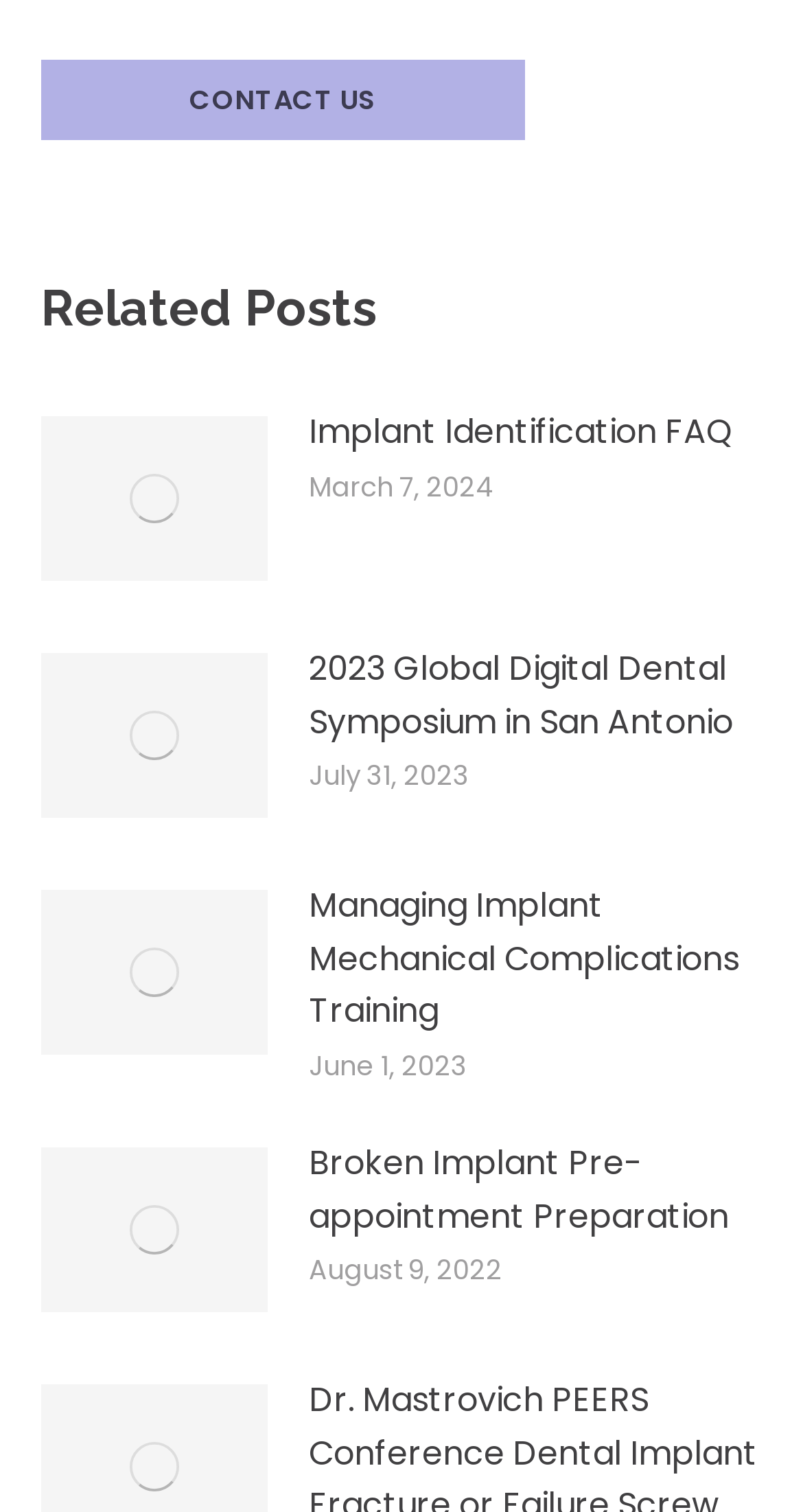How many articles are on this webpage?
Based on the screenshot, provide a one-word or short-phrase response.

4